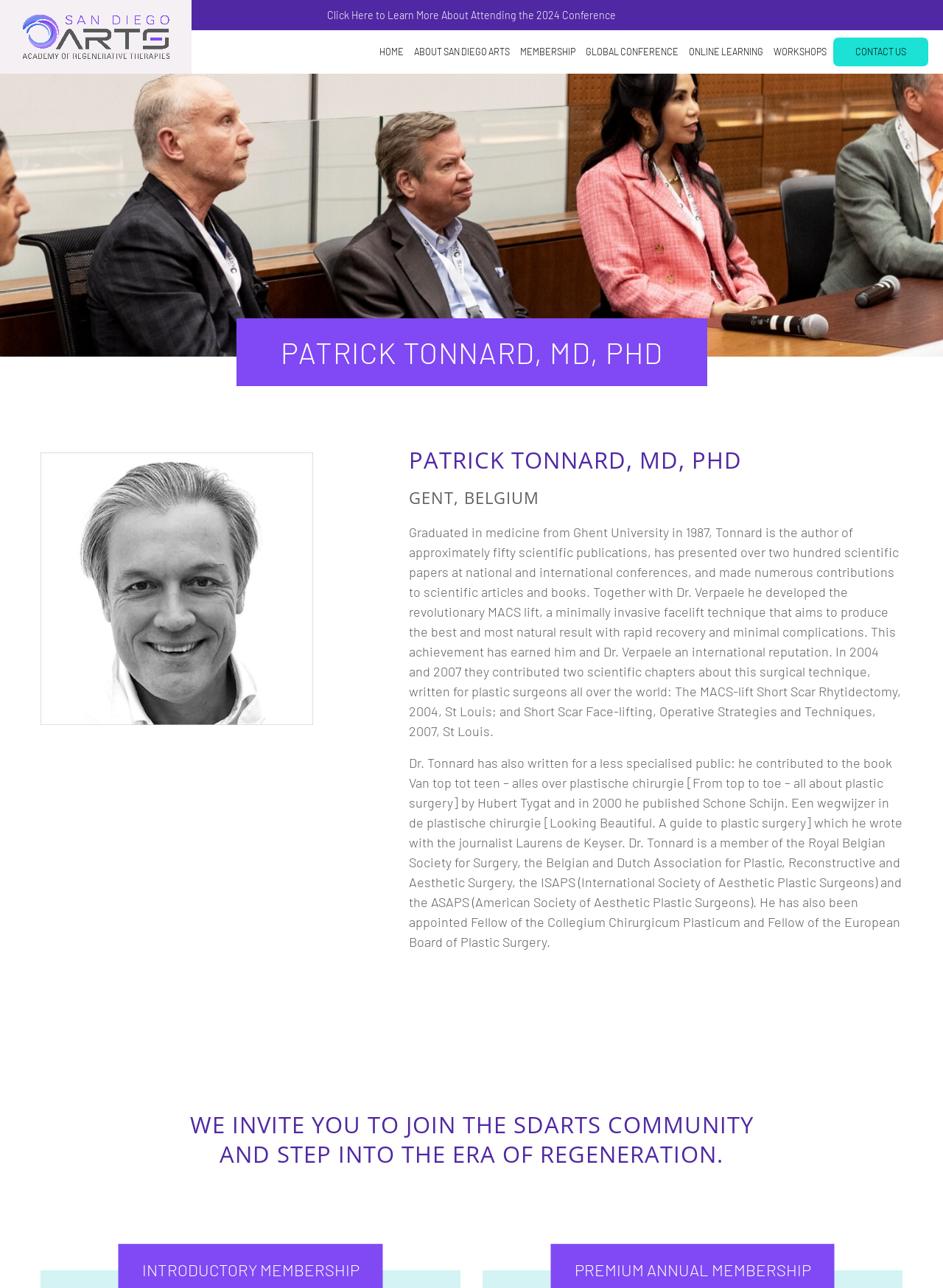Provide a single word or phrase answer to the question: 
What is the name of the person described on this webpage?

Patrick Tonnard